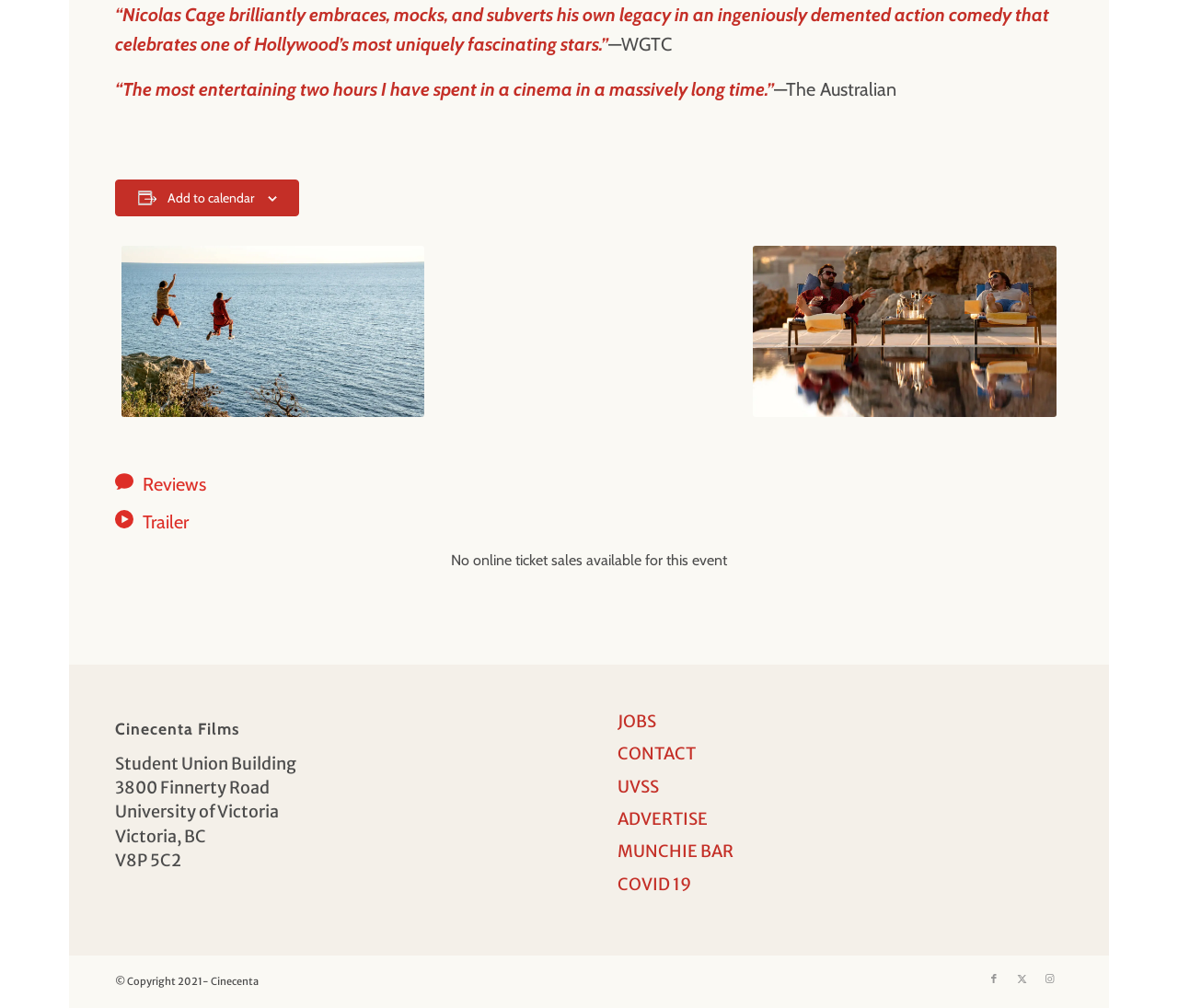Find the UI element described as: "COVID 19" and predict its bounding box coordinates. Ensure the coordinates are four float numbers between 0 and 1, [left, top, right, bottom].

[0.524, 0.862, 0.902, 0.894]